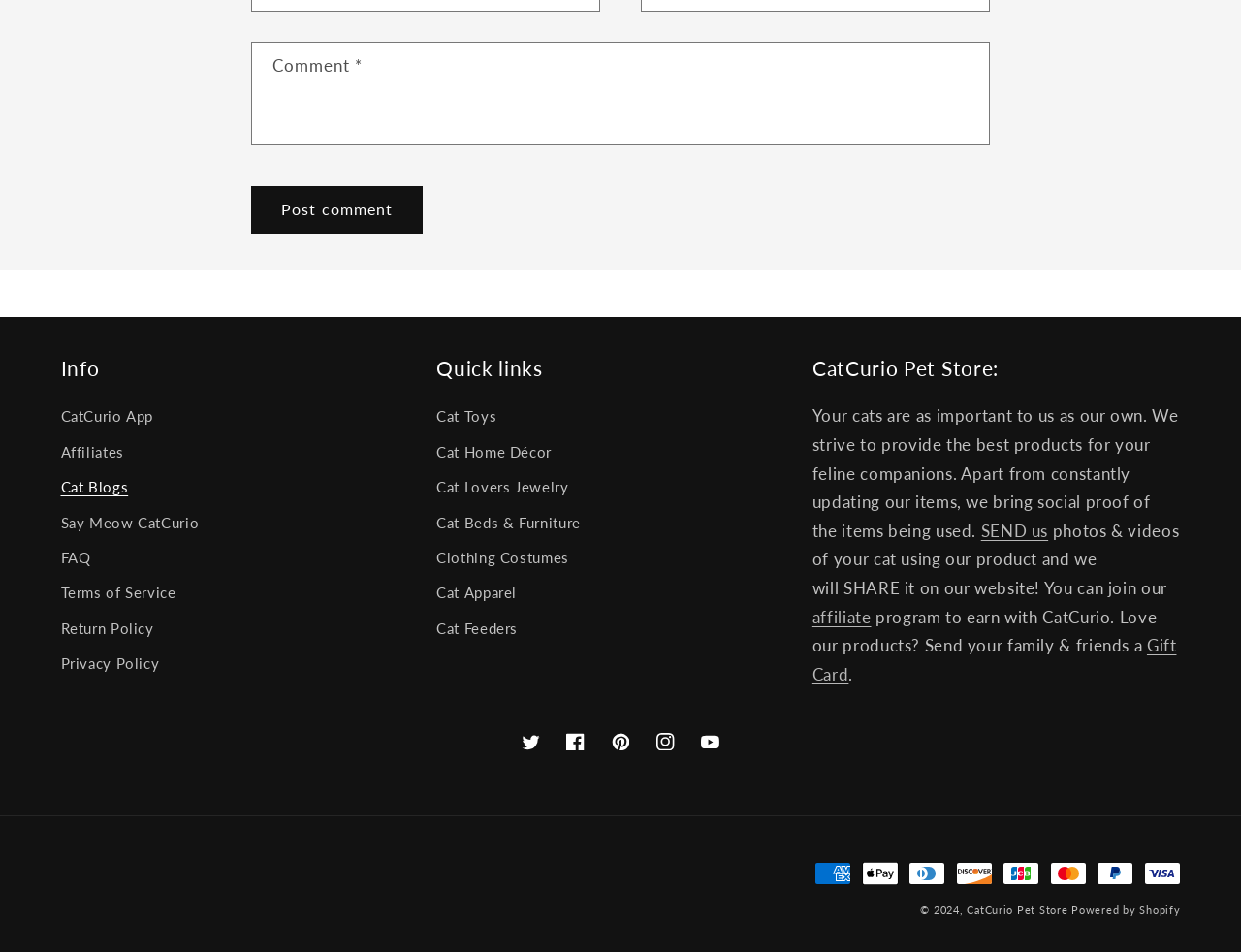Answer succinctly with a single word or phrase:
What is the name of the platform that powers CatCurio's website?

Shopify